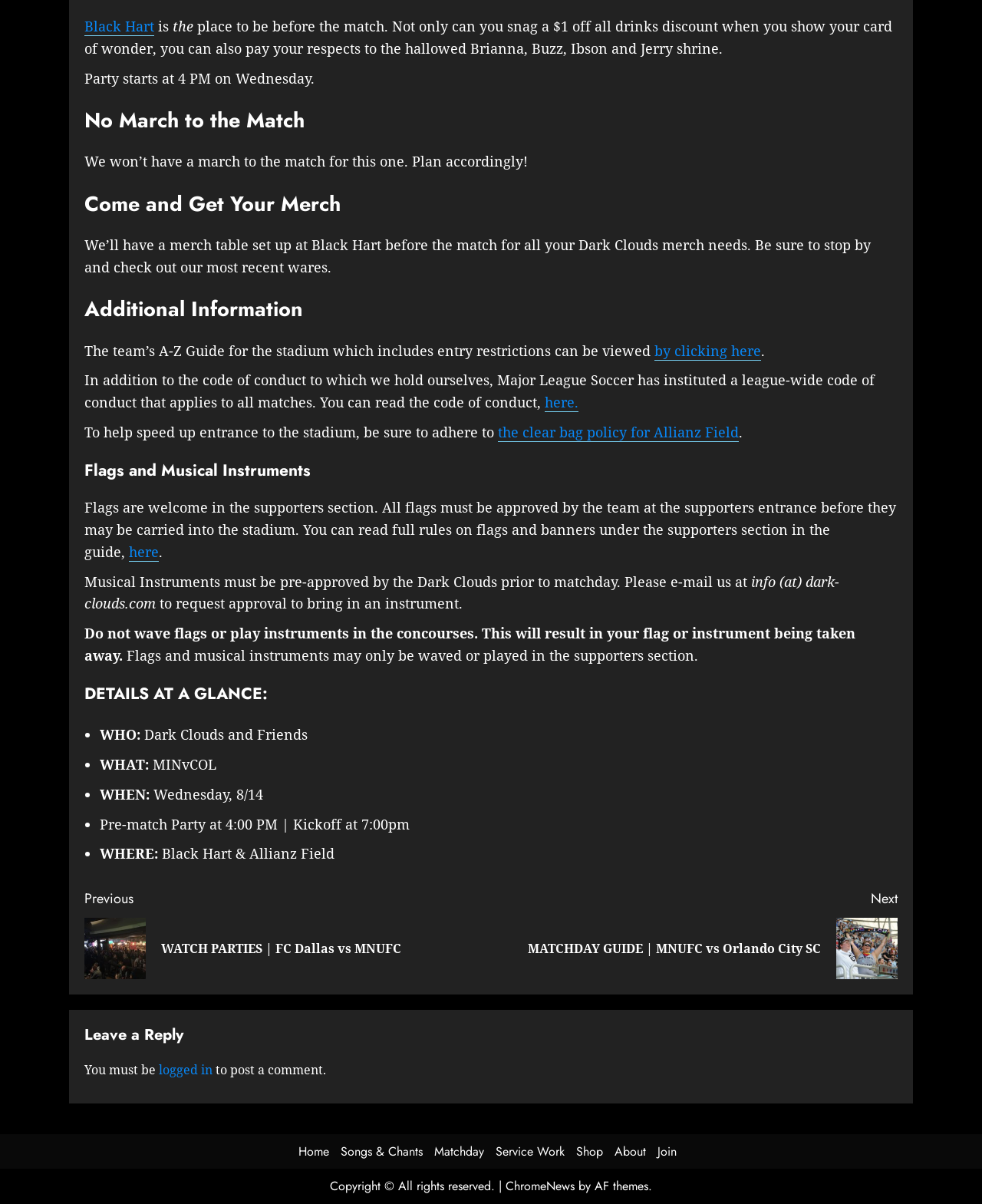What time does the party start on Wednesday?
Look at the screenshot and provide an in-depth answer.

The question is asking about the start time of the party on Wednesday. According to the text, 'Party starts at 4 PM on Wednesday.' which indicates that the party starts at 4 PM on Wednesday.